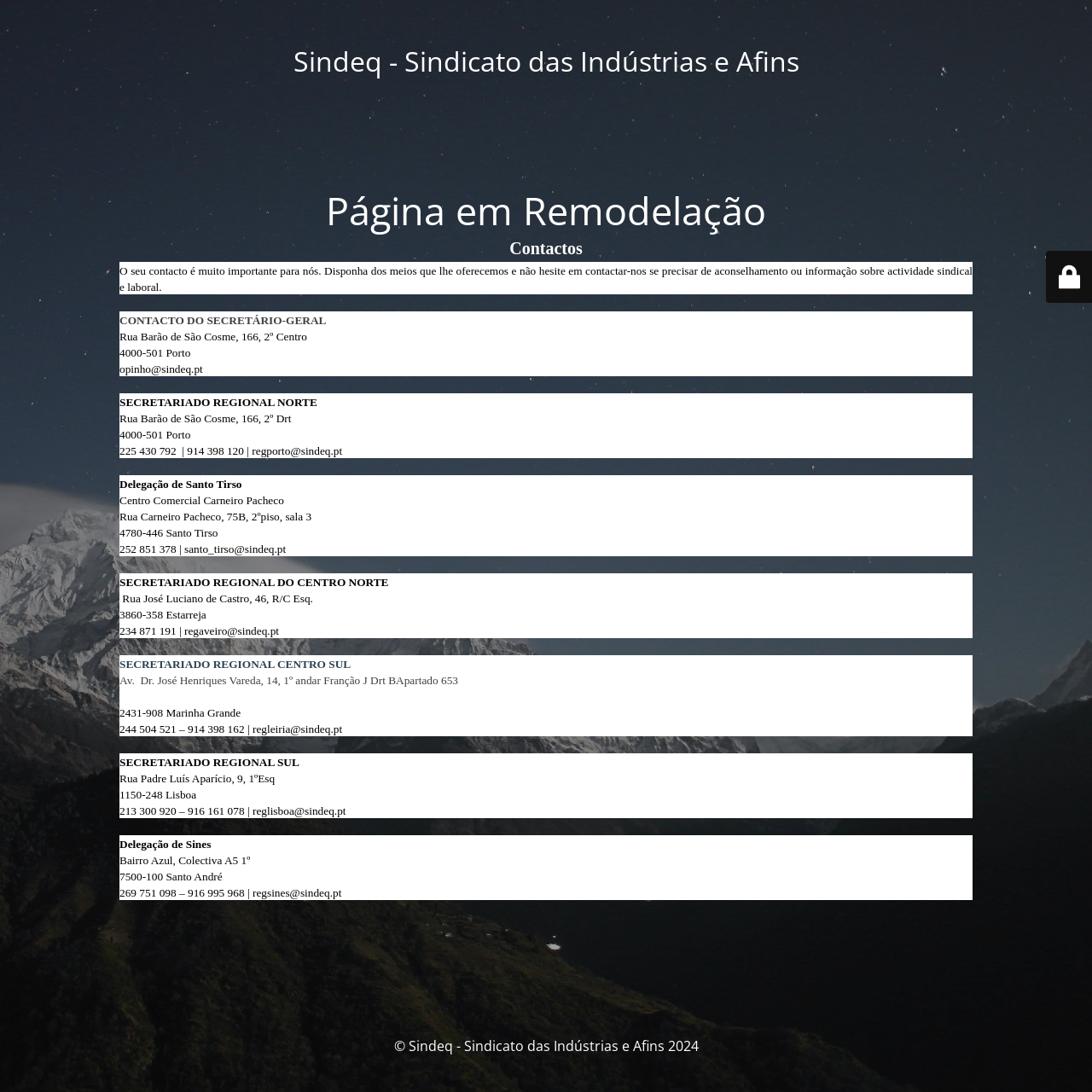What is the address of the Delegação de Santo Tirso? Look at the image and give a one-word or short phrase answer.

Rua Carneiro Pacheco, 75B, 2ºpiso, sala 3